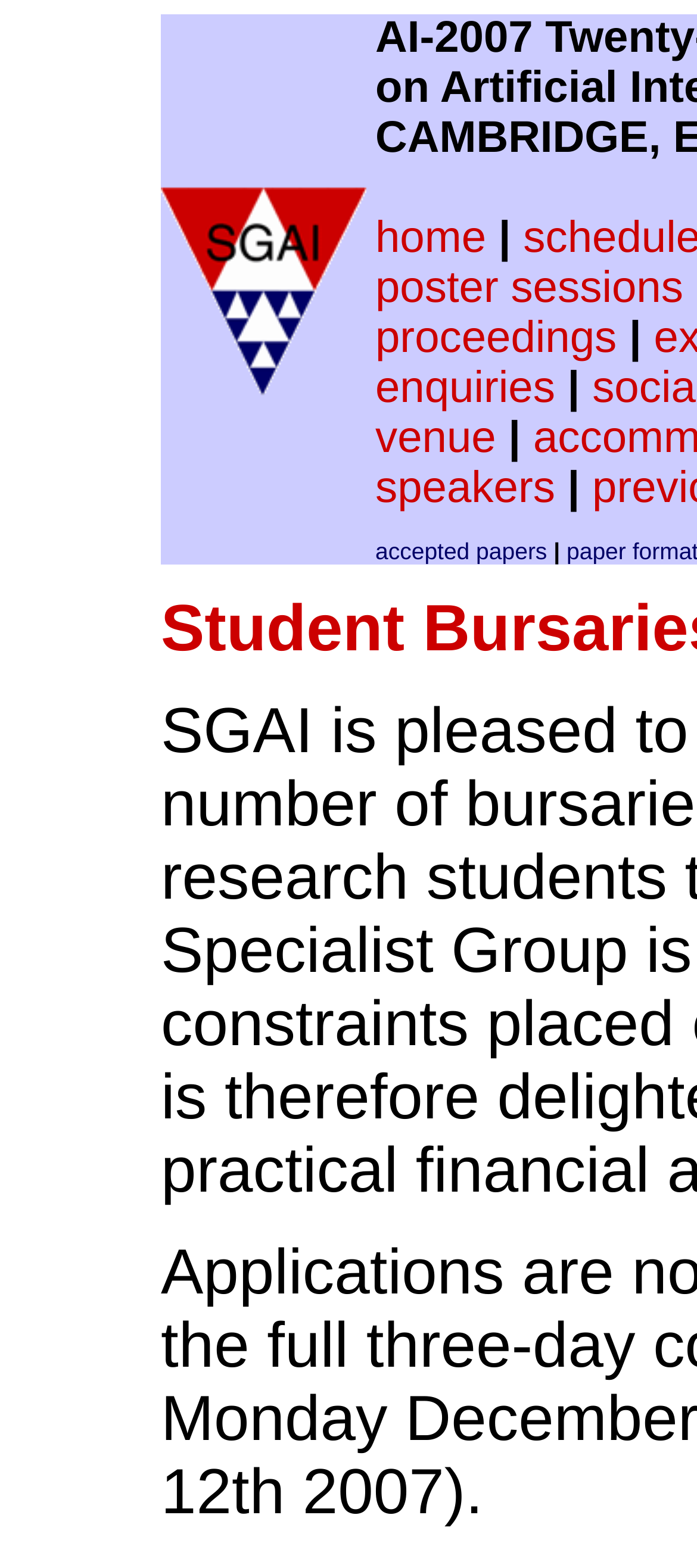Provide an in-depth caption for the elements present on the webpage.

The webpage is the home page of the BCS Specialist Group on Artificial Intelligence (SGAI). At the top-left corner, there is a grid cell containing the SGAI logo, which is an image, and a link with the text "SGAI". Below the logo, there is a navigation menu with several links, including "home", "poster sessions", "proceedings", "enquiries", "venue", "speakers", and "accepted papers". These links are arranged horizontally, with vertical bars separating them. The links are positioned in the top-center of the page, with the "home" link at the leftmost position and the "accepted papers" link at the rightmost position.